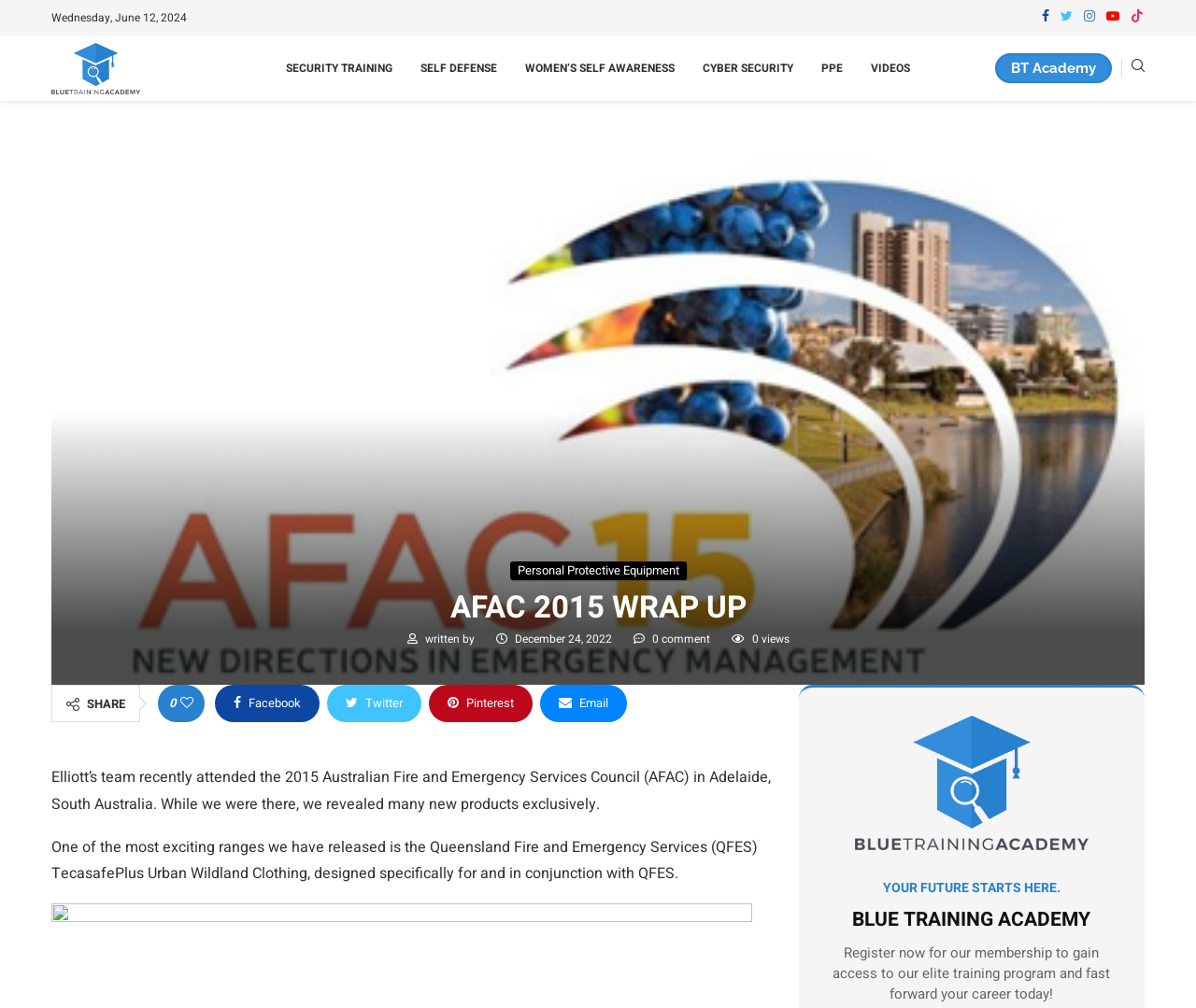Determine the bounding box coordinates for the clickable element required to fulfill the instruction: "Share the post on Twitter". Provide the coordinates as four float numbers between 0 and 1, i.e., [left, top, right, bottom].

[0.273, 0.679, 0.352, 0.716]